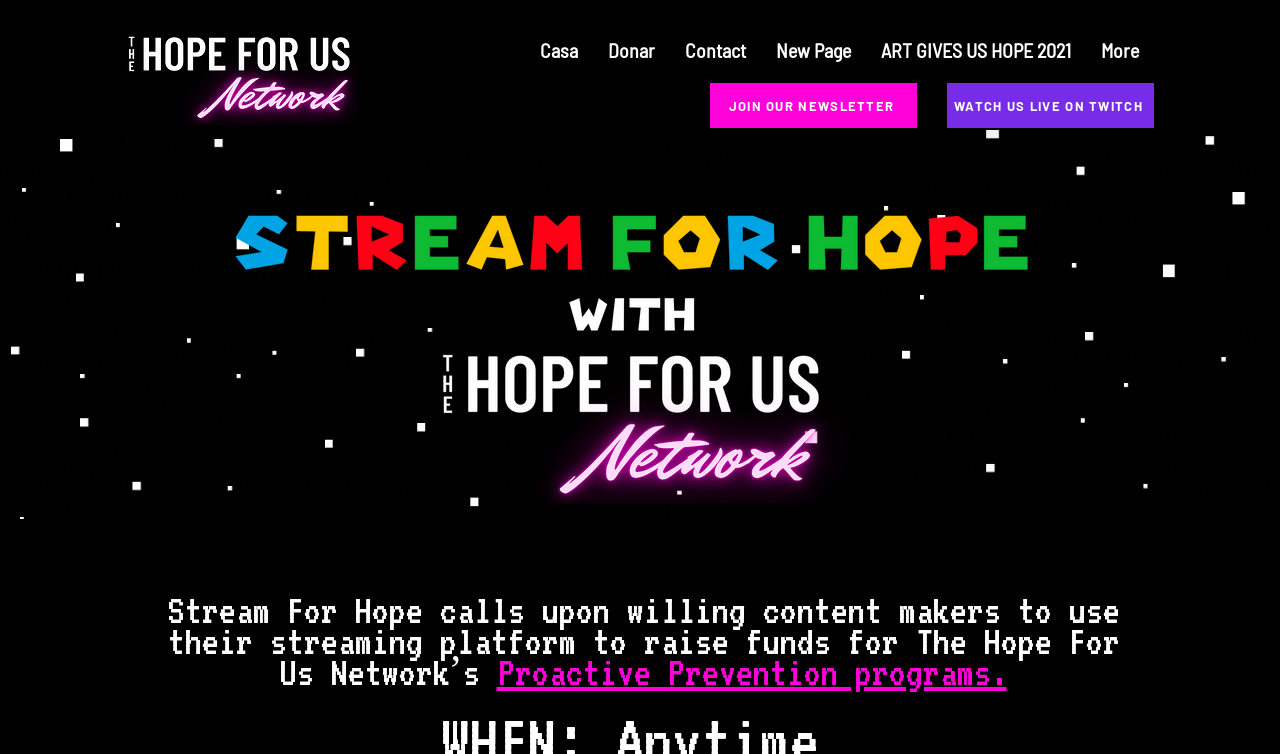What is the last link in the navigation section?
Please provide a comprehensive and detailed answer to the question.

The last link in the navigation section can be found by examining the navigation section of the webpage. The last link is 'ART GIVES US HOPE 2021', which is described by the element 'comp-jtoedejrnavContainer-hiddenA11ySubMenuIndication'.